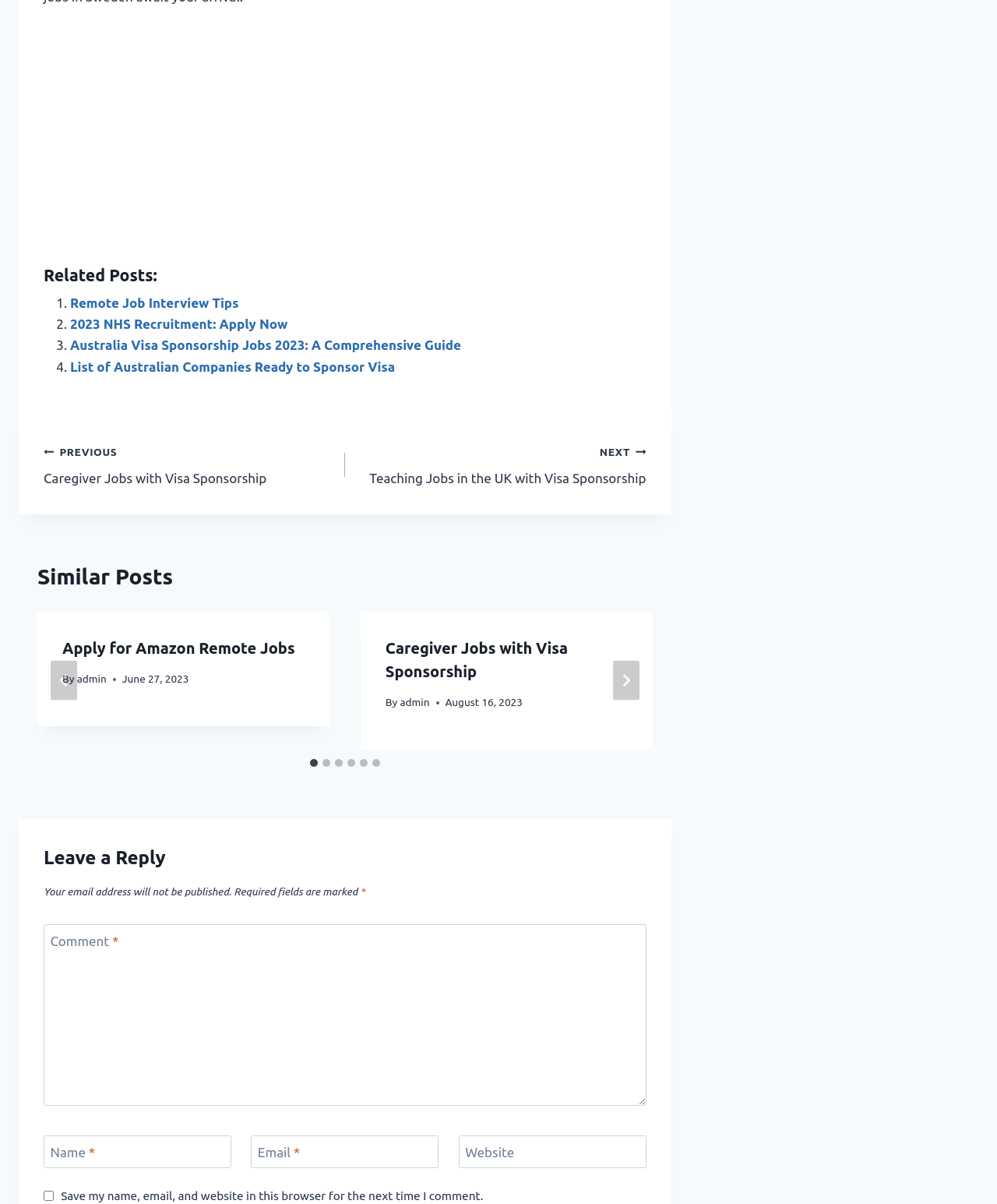What is the purpose of the 'Leave a Reply' section?
Give a detailed explanation using the information visible in the image.

I analyzed the elements under the 'Leave a Reply' heading, and it appears to be a comment form, allowing users to leave a comment on the article.